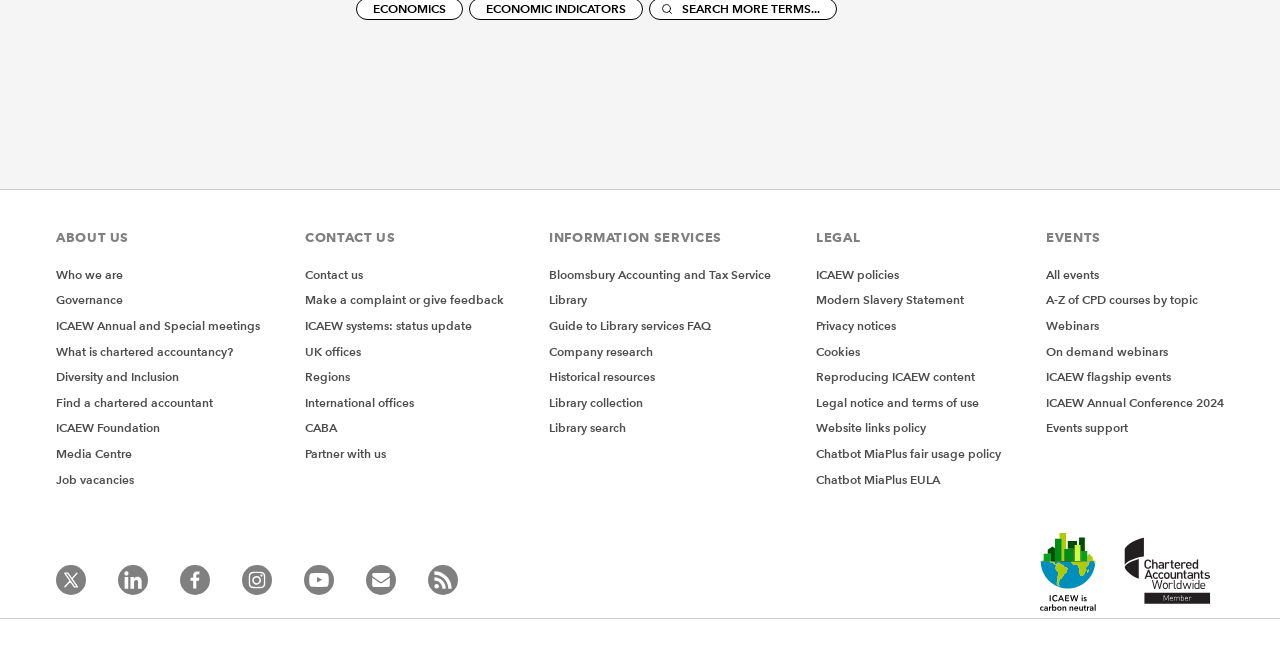Locate the bounding box coordinates of the clickable area needed to fulfill the instruction: "Follow us on Twitter".

[0.044, 0.868, 0.067, 0.914]